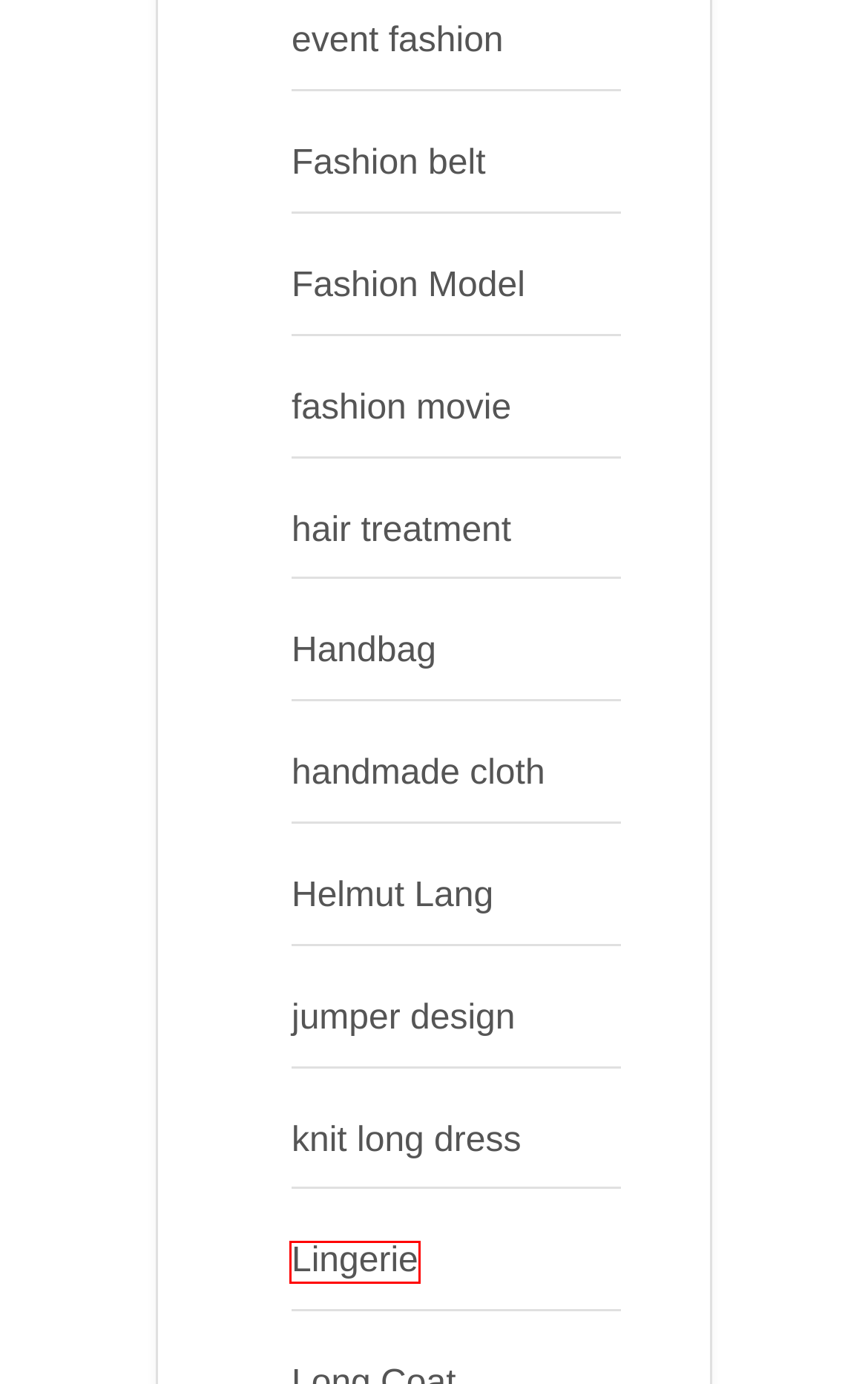Examine the screenshot of the webpage, which has a red bounding box around a UI element. Select the webpage description that best fits the new webpage after the element inside the red bounding box is clicked. Here are the choices:
A. event fashion - Stylish Sisters
B. Helmut Lang - Stylish Sisters
C. Handbag - Stylish Sisters
D. hair treatment - Stylish Sisters
E. Fashion belt - Stylish Sisters
F. Lingerie - Stylish Sisters
G. fashion movie - Stylish Sisters
H. Fashion Model - Stylish Sisters

F